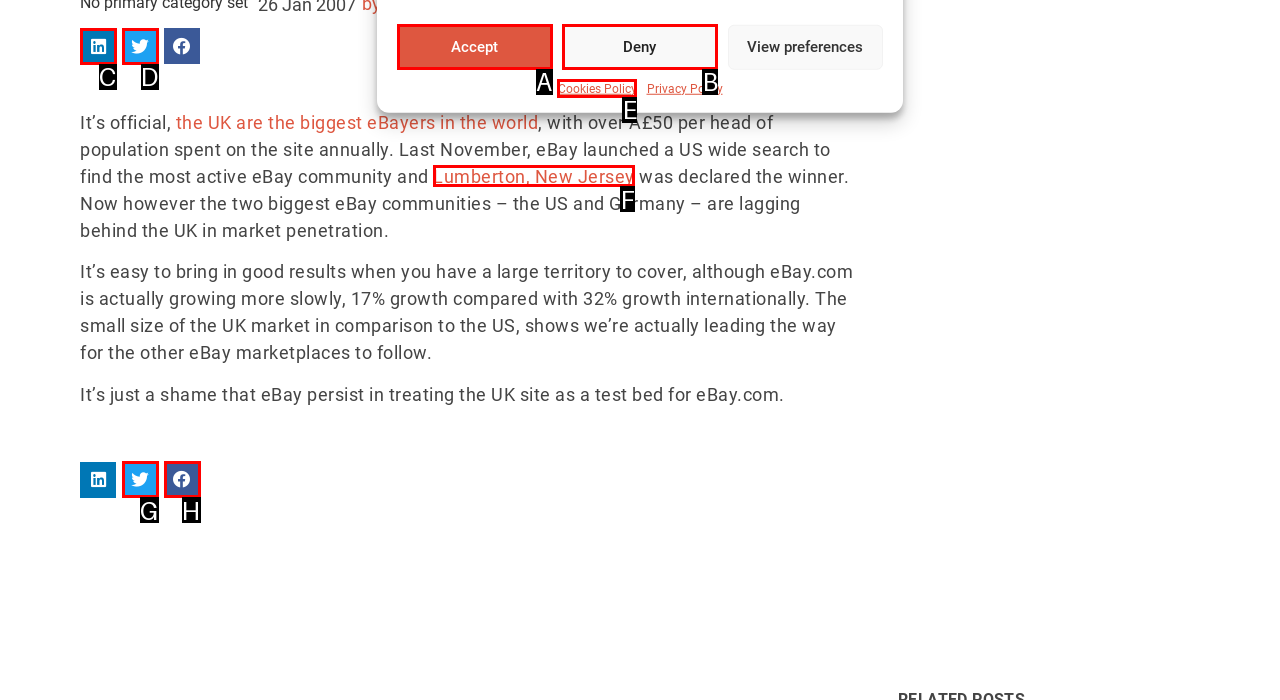Select the HTML element that corresponds to the description: Deny
Reply with the letter of the correct option from the given choices.

B